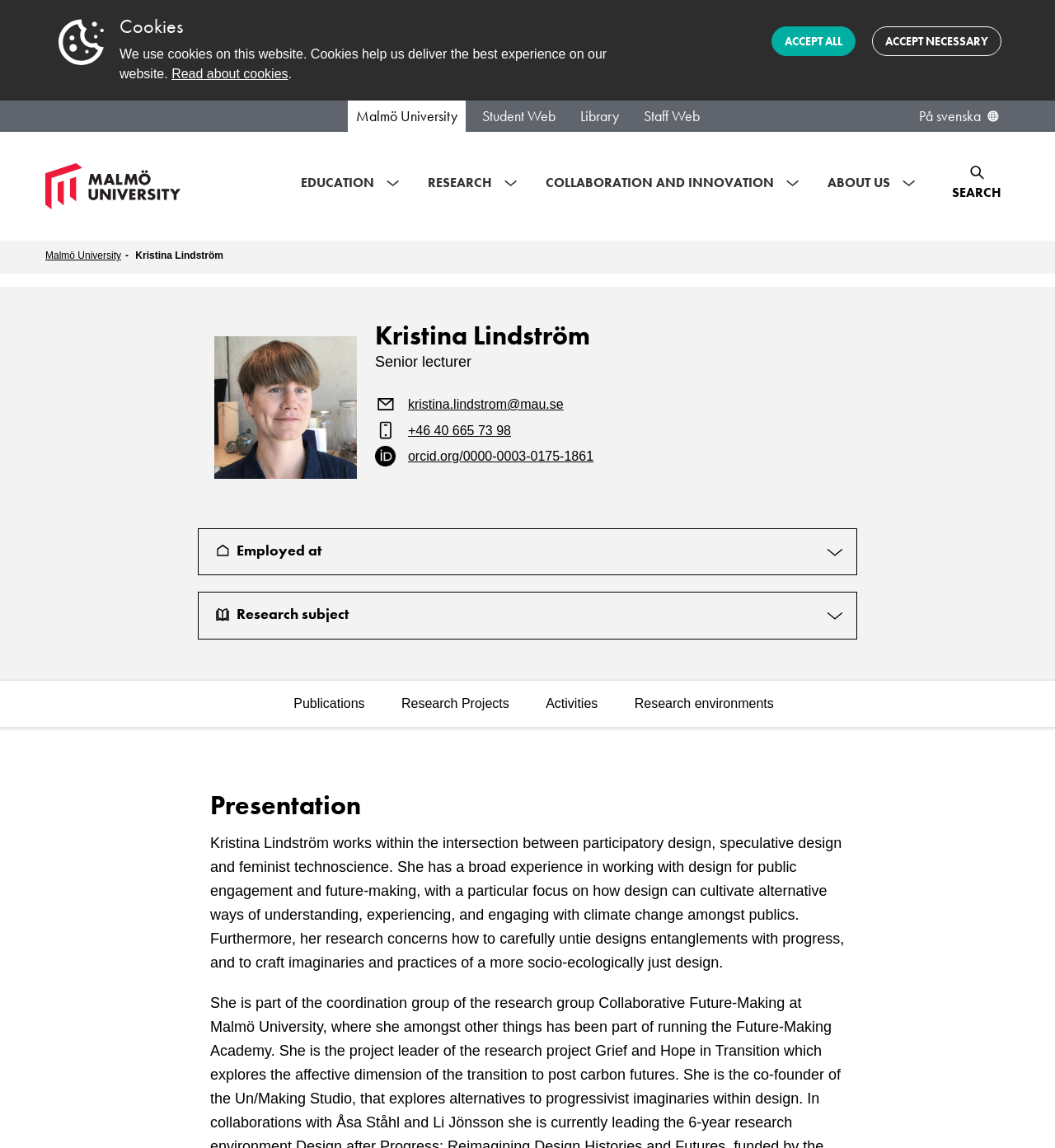Summarize the webpage with a detailed and informative caption.

This webpage is about Kristina Lindström, a senior lecturer at Malmö University. At the top of the page, there is a banner with a cookie notification, which includes a button to accept all cookies and another to accept only necessary cookies. Below the banner, there is a navigation menu with links to the university's main page, student web, library, staff web, and a Swedish version of the website.

To the right of the navigation menu, there is a logo of Malmö University. Below the logo, there is a main navigation menu with horizontal menu items for education, research, collaboration and innovation, and about us. Each menu item has a dropdown arrow icon.

On the left side of the page, there is a breadcrumb navigation menu with links to Malmö University and Kristina Lindström's page. Below the breadcrumb menu, there is a photo of Kristina Lindström, followed by her name and title as a senior lecturer.

Under Kristina's name and title, there is a section with her contact information, including email, phone number, and ORCID ID. Each contact information item has an icon.

Below the contact information section, there are two buttons: "Employed at" and "Research subject". Each button has an icon and is expandable.

Further down the page, there is a navigation menu with links to publications, research projects, activities, and research environments. Below this menu, there is a heading "Presentation" followed by a paragraph of text that describes Kristina's research interests and expertise. The text explains that she works at the intersection of participatory design, speculative design, and feminist technoscience, and that her research focuses on design for public engagement and future-making, particularly in the context of climate change.